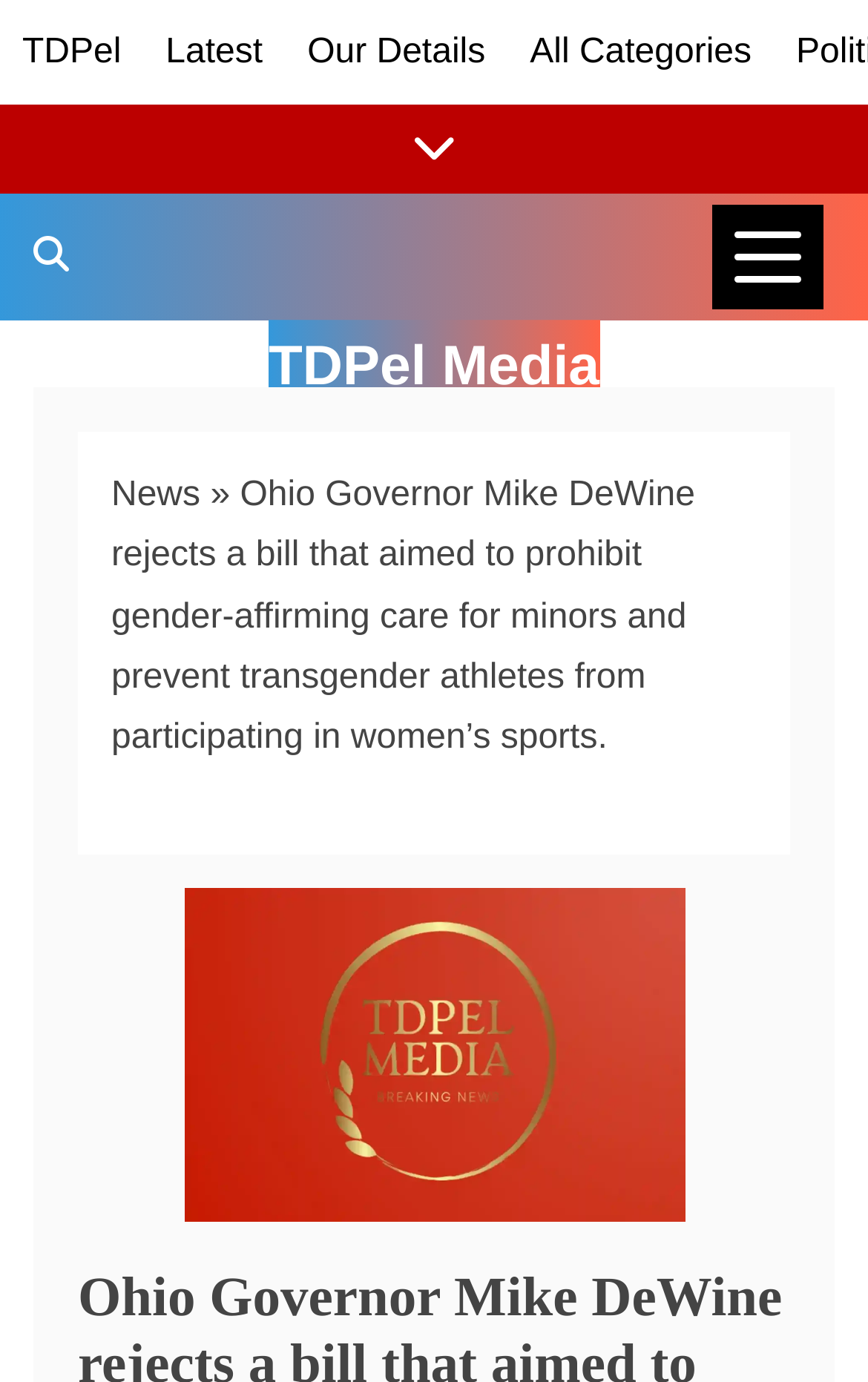Find the bounding box coordinates for the element that must be clicked to complete the instruction: "Show/Hide News Links". The coordinates should be four float numbers between 0 and 1, indicated as [left, top, right, bottom].

[0.0, 0.076, 1.0, 0.14]